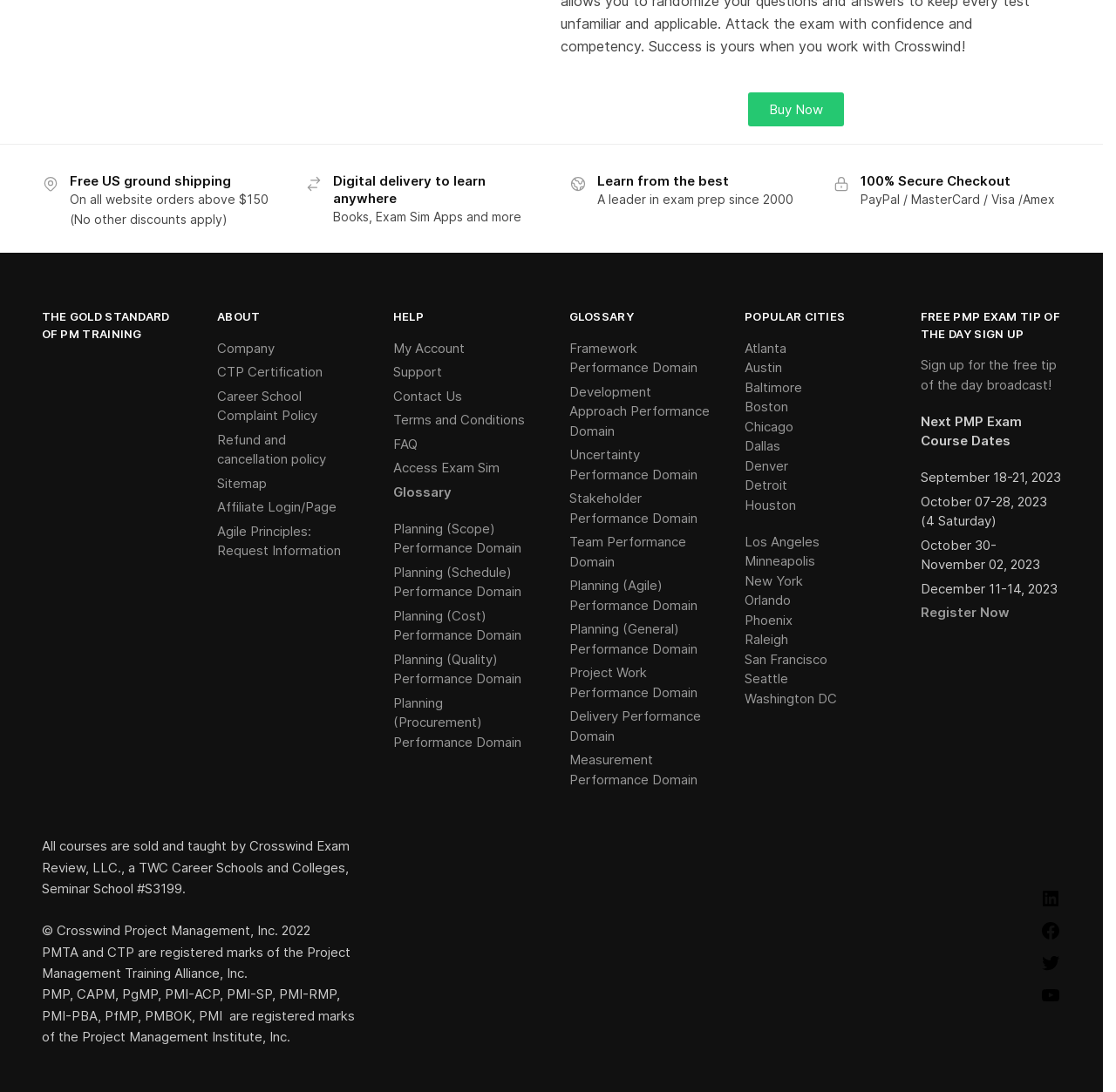From the webpage screenshot, identify the region described by San Francisco. Provide the bounding box coordinates as (top-left x, top-left y, bottom-right x, bottom-right y), with each value being a floating point number between 0 and 1.

[0.667, 0.592, 0.742, 0.607]